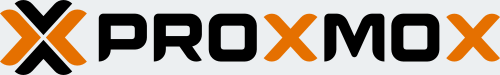Using the details in the image, give a detailed response to the question below:
What does the Proxmox logo convey?

The clean lines and modern aesthetic of the Proxmox logo convey a sense of innovation and reliability associated with the Proxmox brand within the tech community, appealing to IT professionals and organizations worldwide.